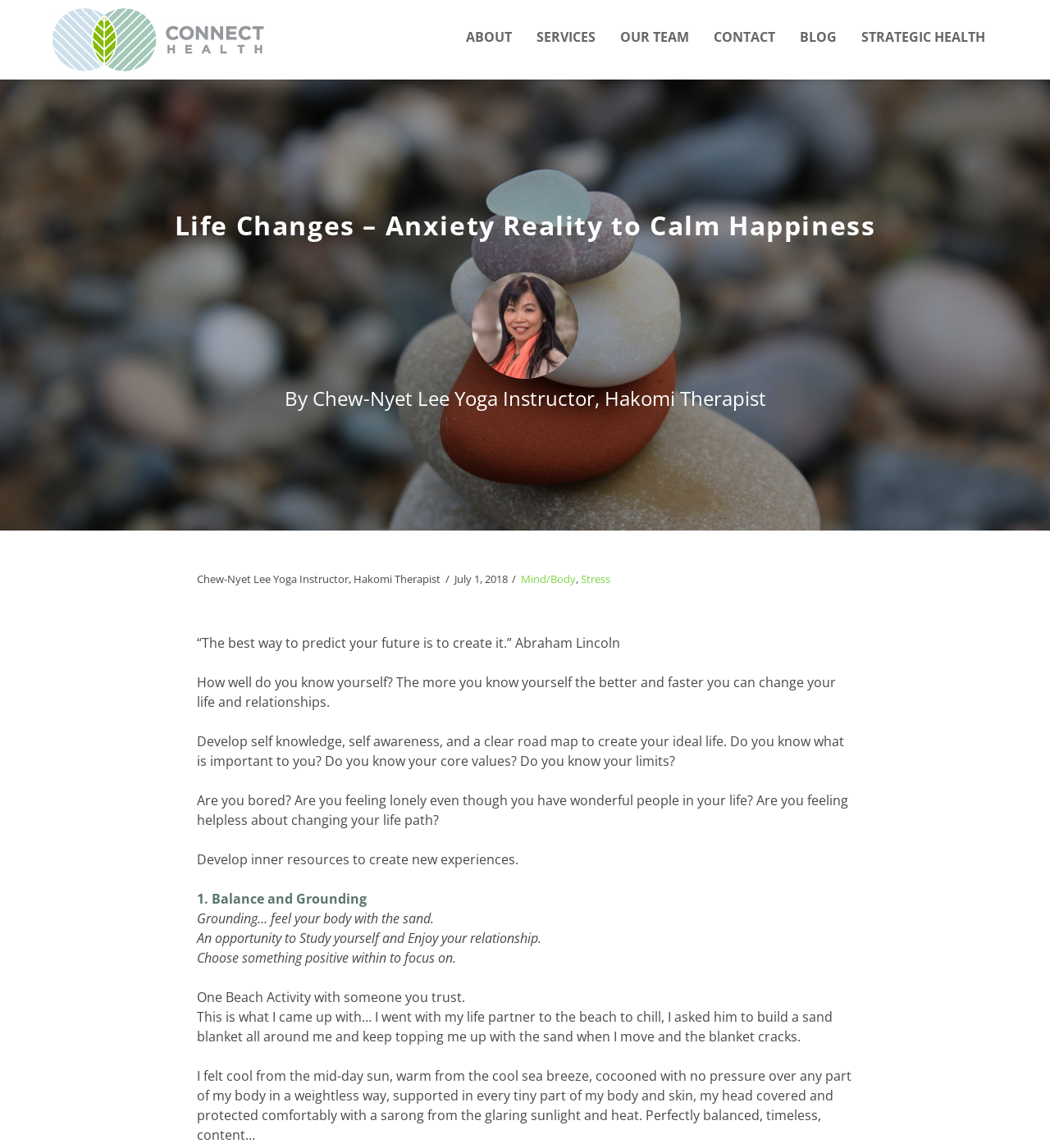Identify the bounding box coordinates of the element that should be clicked to fulfill this task: "Click on the 'CONTACT' link". The coordinates should be provided as four float numbers between 0 and 1, i.e., [left, top, right, bottom].

[0.668, 0.014, 0.75, 0.051]